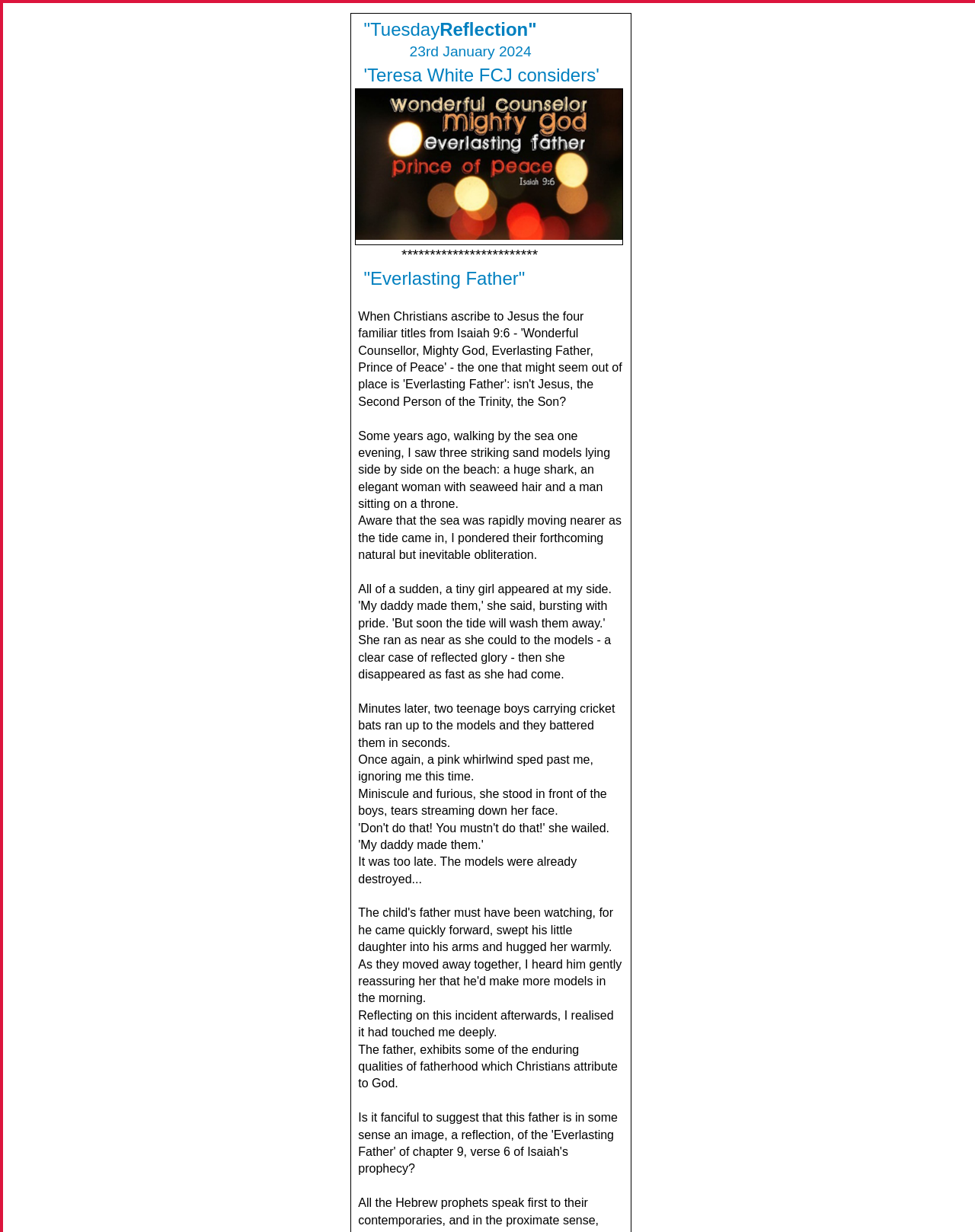Respond with a single word or phrase to the following question:
What did the two teenage boys use to destroy the models?

Cricket bats